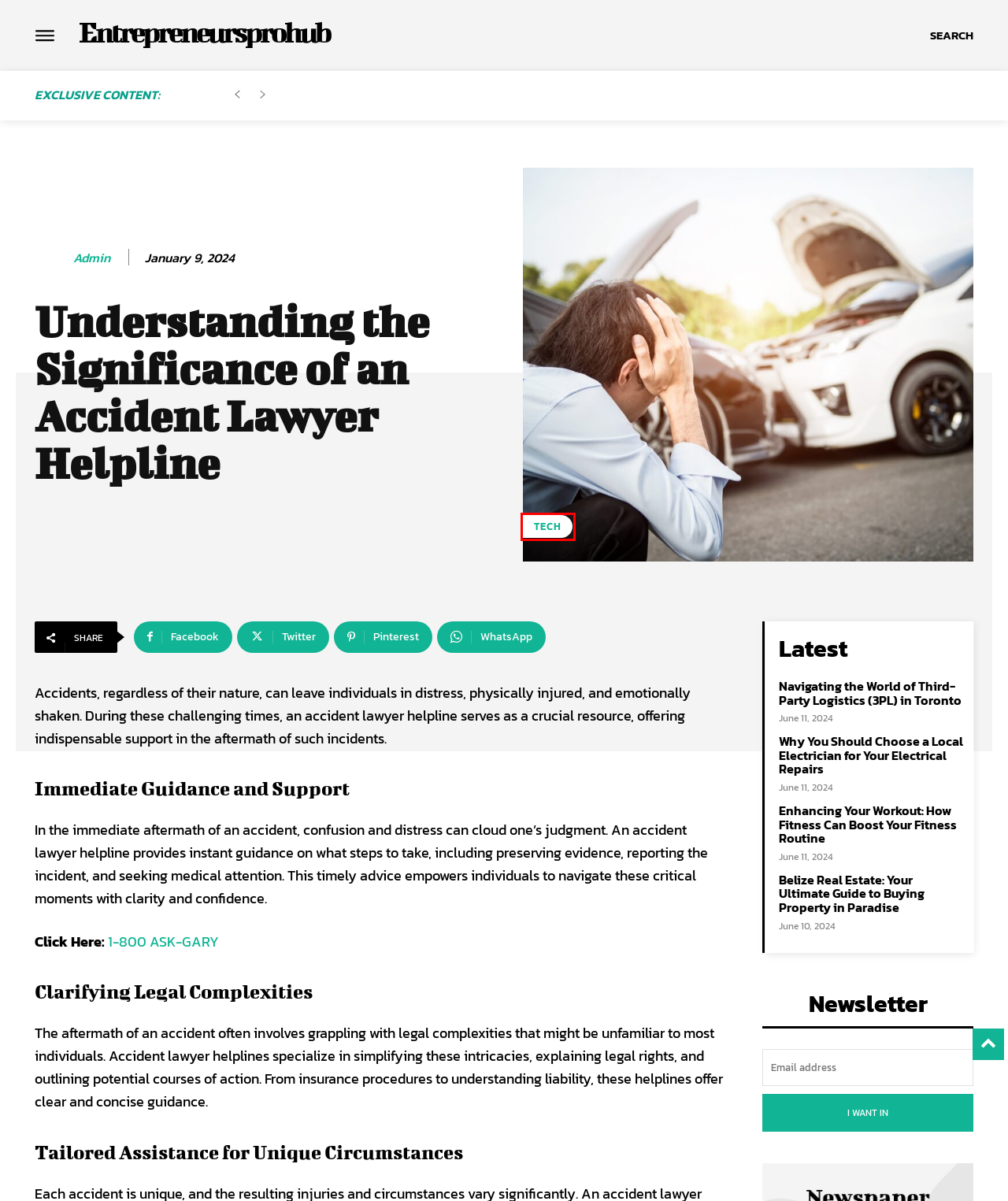Assess the screenshot of a webpage with a red bounding box and determine which webpage description most accurately matches the new page after clicking the element within the red box. Here are the options:
A. Enhancing Your Workout: How Fitness Can Boost Your Fitness Routine - entrepreneursprohub
B. admin - entrepreneursprohub
C. Why You Should Choose a Local Electrician for Your Electrical Repairs - entrepreneursprohub
D. Tech - entrepreneursprohub
E. Home - entrepreneursprohub
F. Belize Real Estate: Your Ultimate Guide to Buying Property in Paradise - entrepreneursprohub
G. Marketing - entrepreneursprohub
H. Navigating the World of Third-Party Logistics (3PL) in Toronto - entrepreneursprohub

D